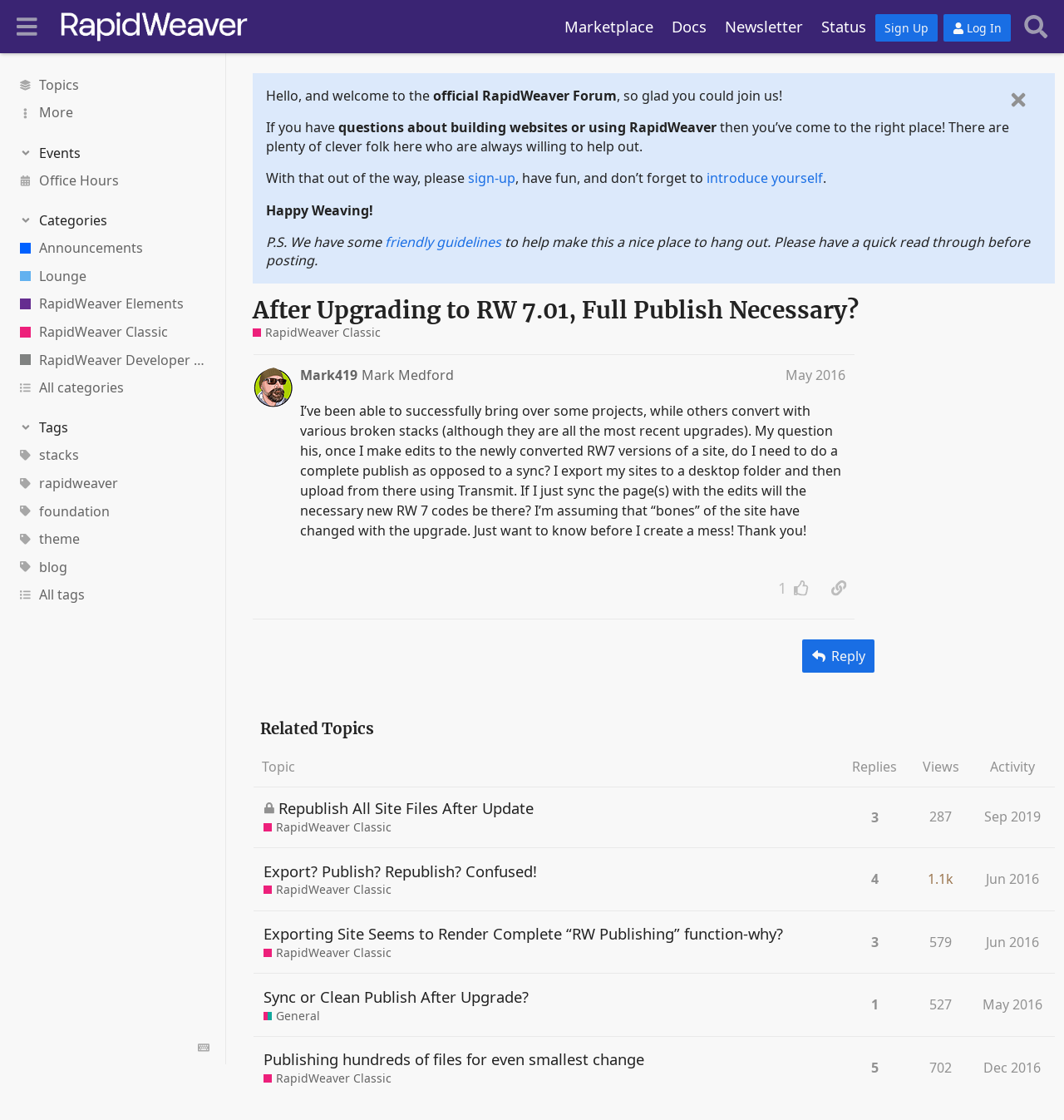What is the user's concern about publishing their site?
Use the image to give a comprehensive and detailed response to the question.

The user is concerned about whether they need to do a complete publish or just sync the page(s) with edits, and whether the necessary new RW 7 codes will be included if they just sync.